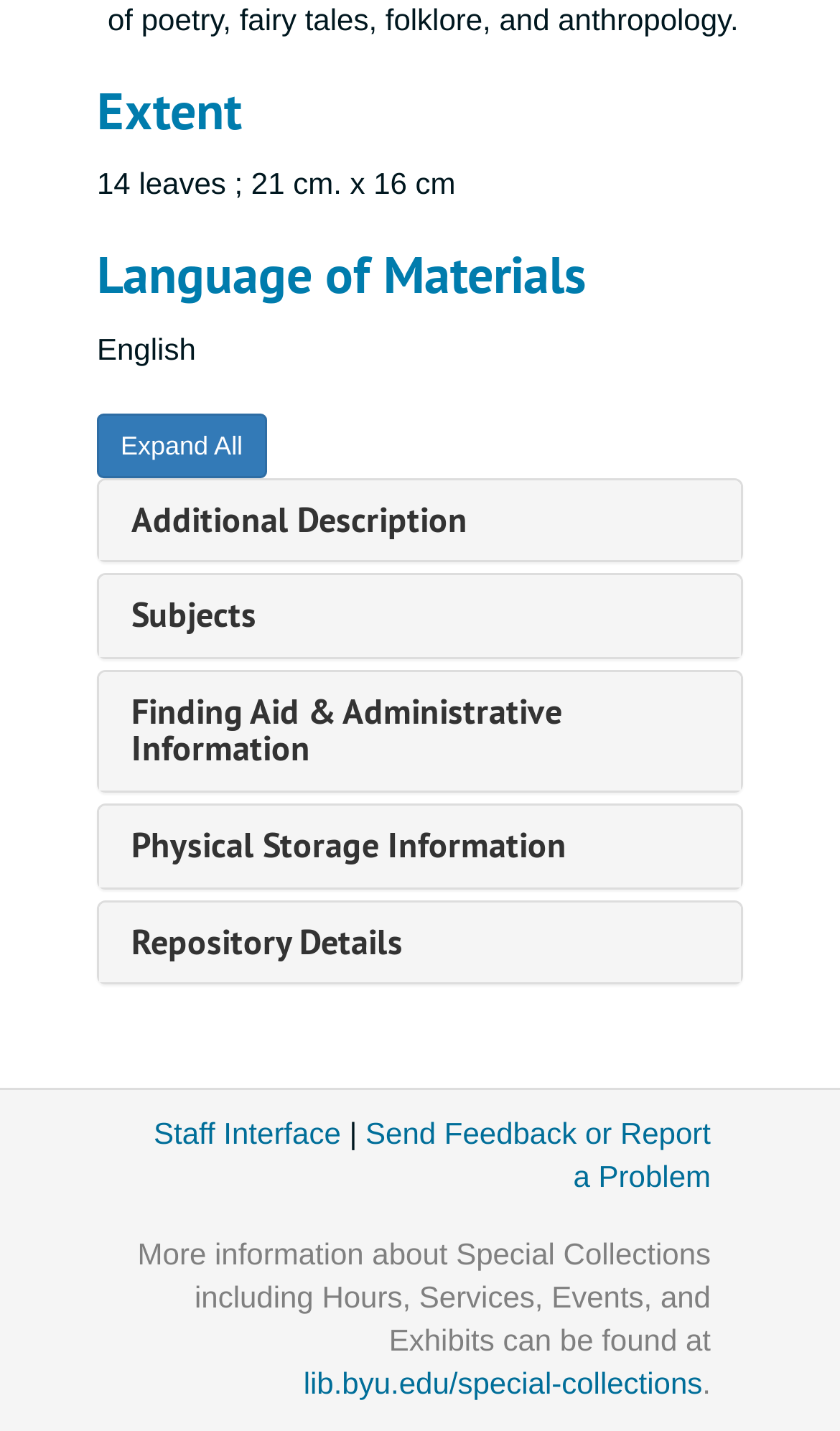Specify the bounding box coordinates of the area that needs to be clicked to achieve the following instruction: "View Matthias Clock".

None